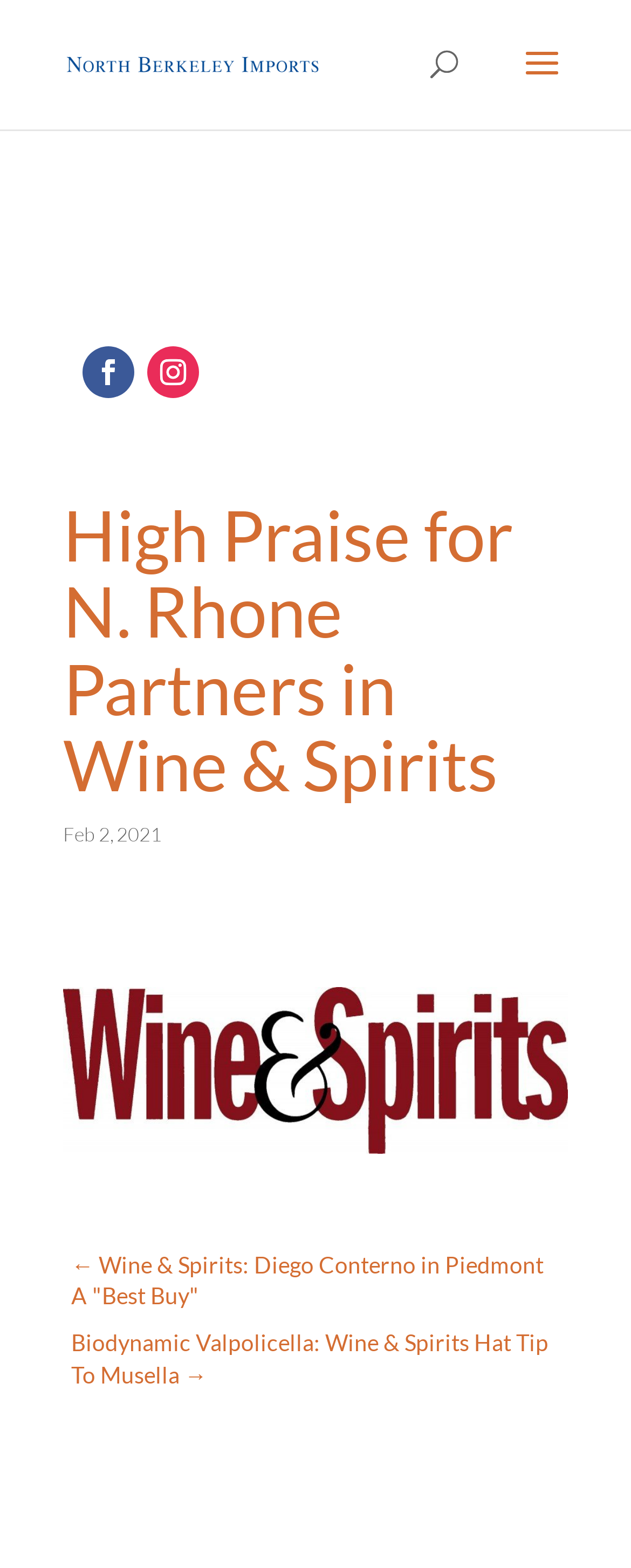What is the logo above the article?
Answer the question with a single word or phrase derived from the image.

Vinous logo